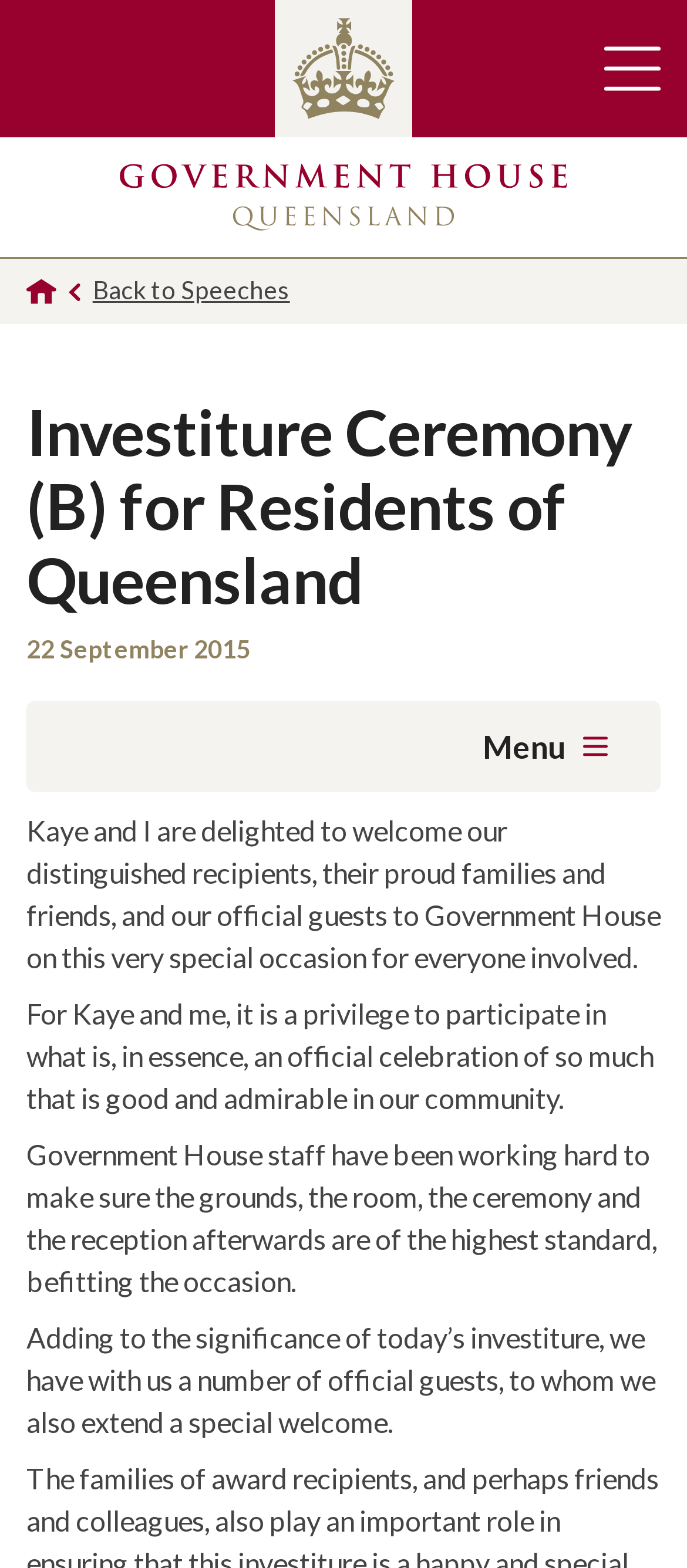What is the location of the Investiture Ceremony?
From the image, provide a succinct answer in one word or a short phrase.

Government House